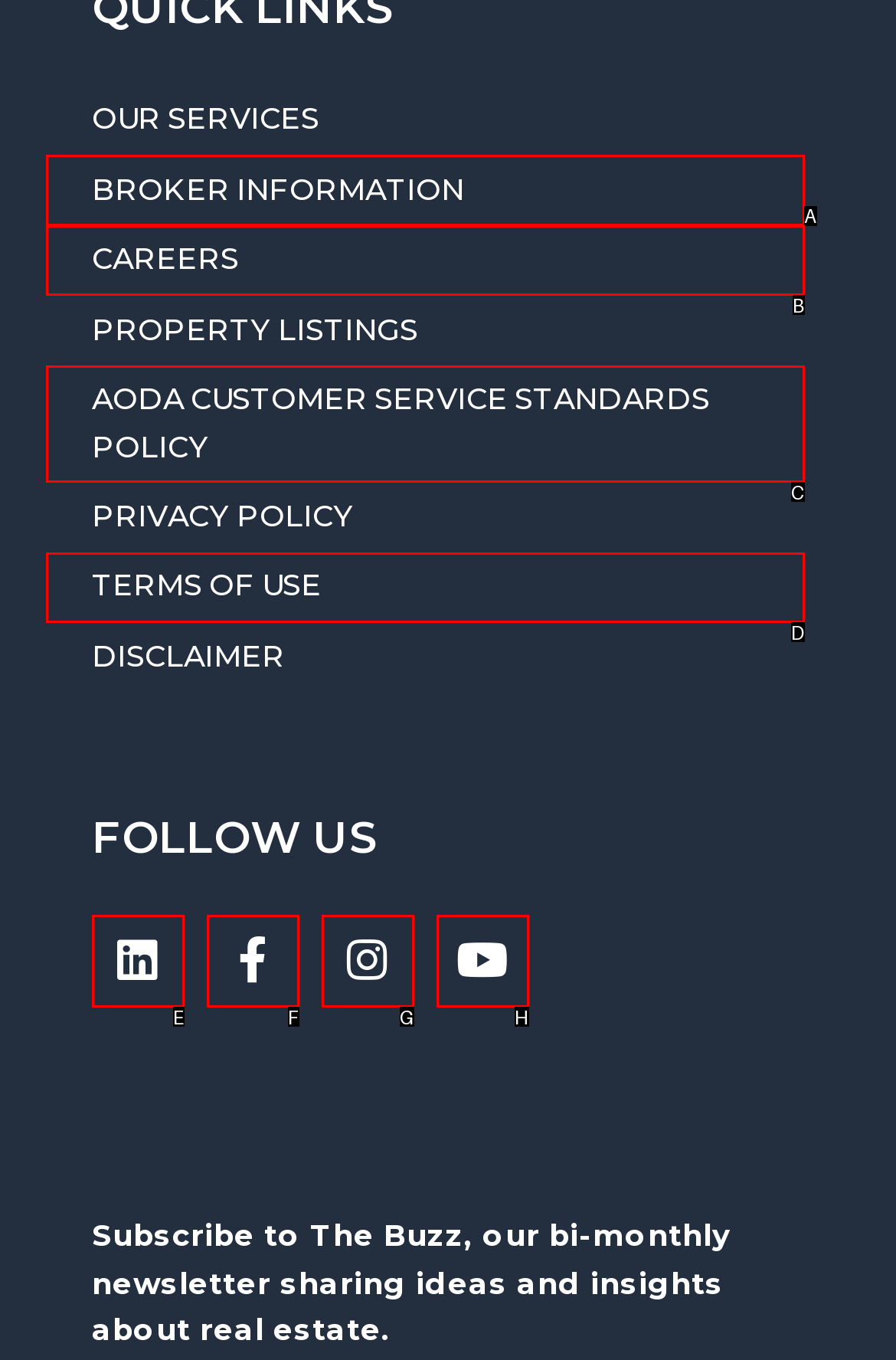Match the following description to the correct HTML element: Youtube Indicate your choice by providing the letter.

H